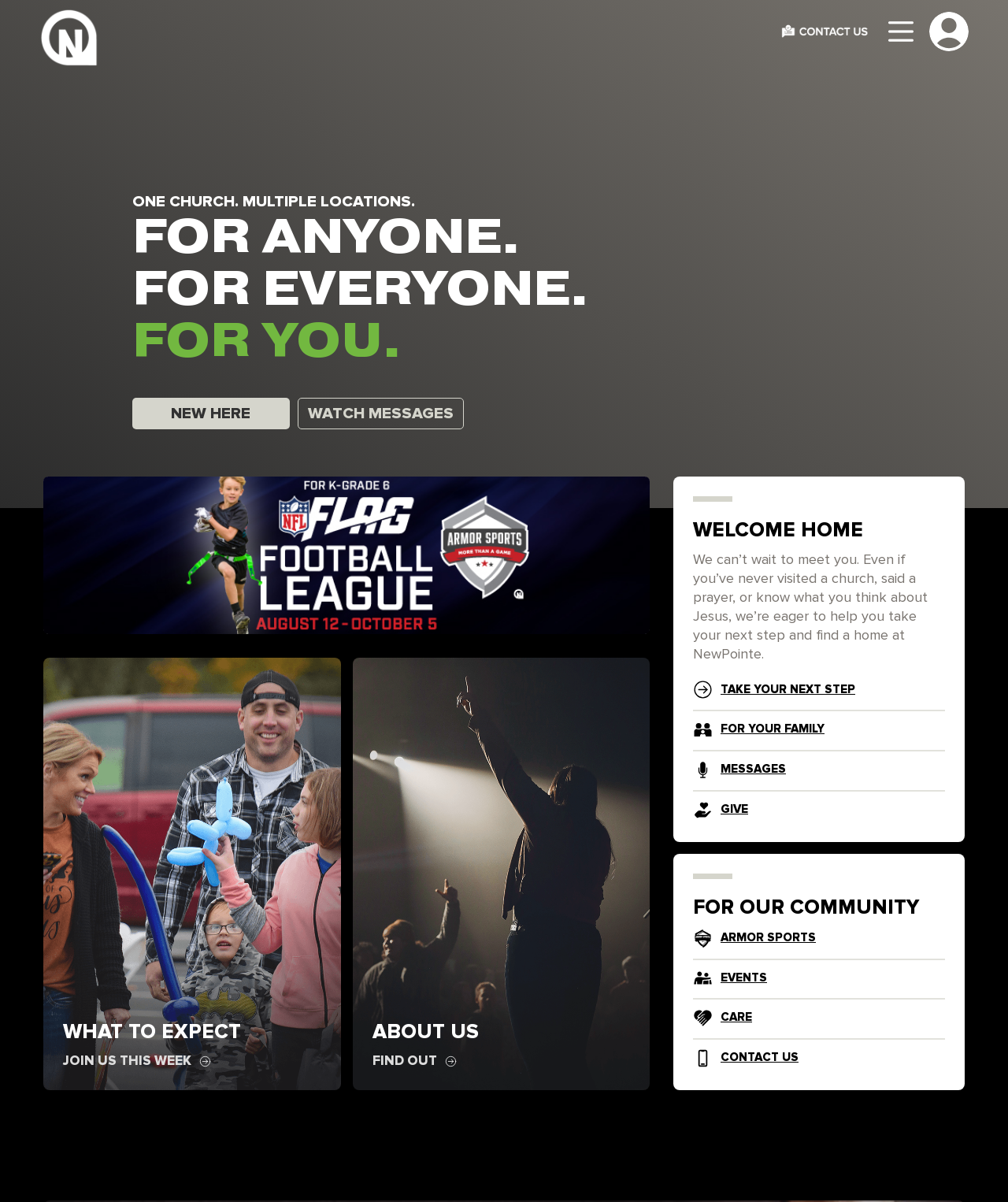Find the bounding box coordinates of the area to click in order to follow the instruction: "Watch messages".

[0.295, 0.331, 0.46, 0.357]